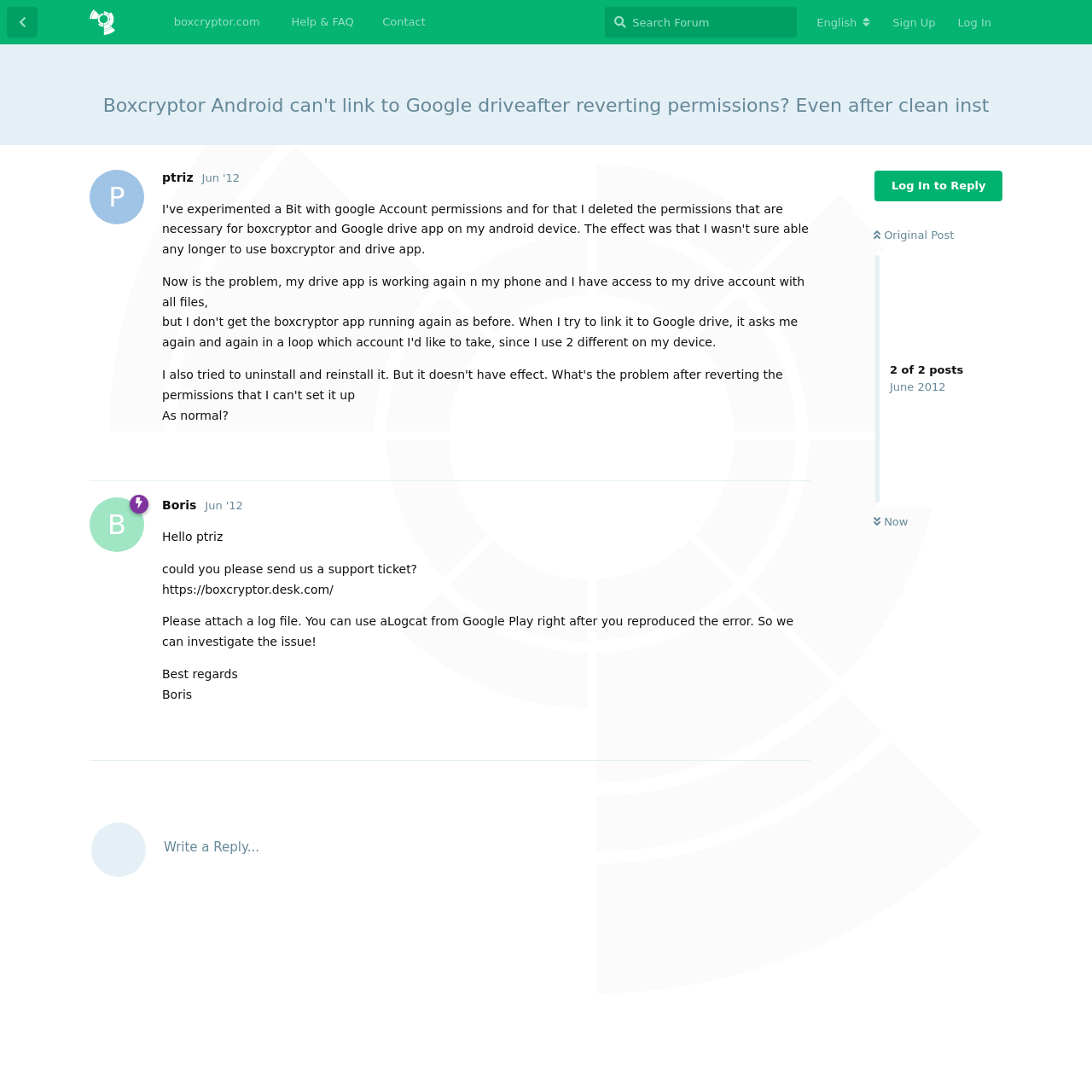Please provide a brief answer to the following inquiry using a single word or phrase:
How many links are there in the top navigation bar?

4